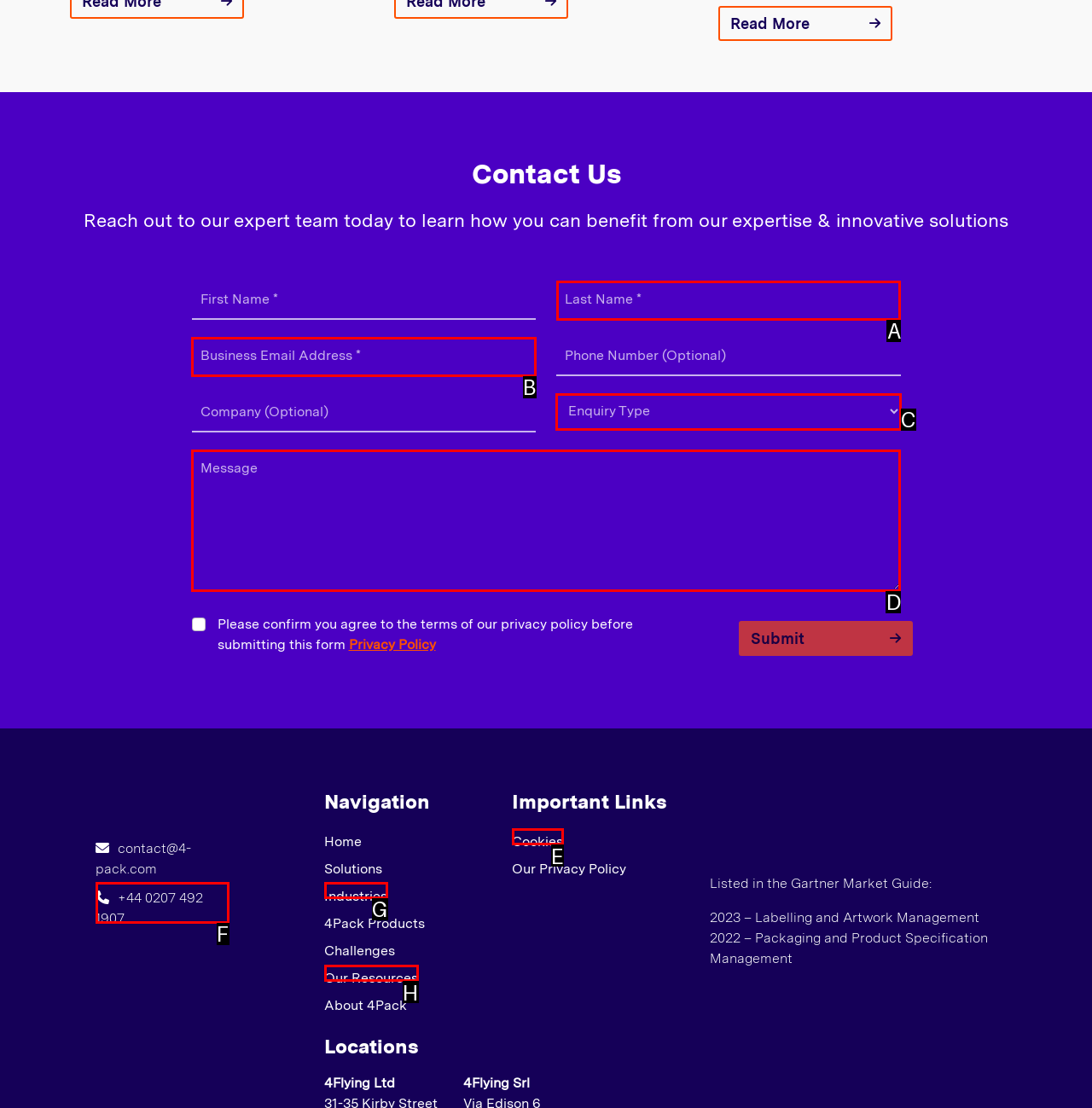Given the task: Select an option from the combobox, point out the letter of the appropriate UI element from the marked options in the screenshot.

C